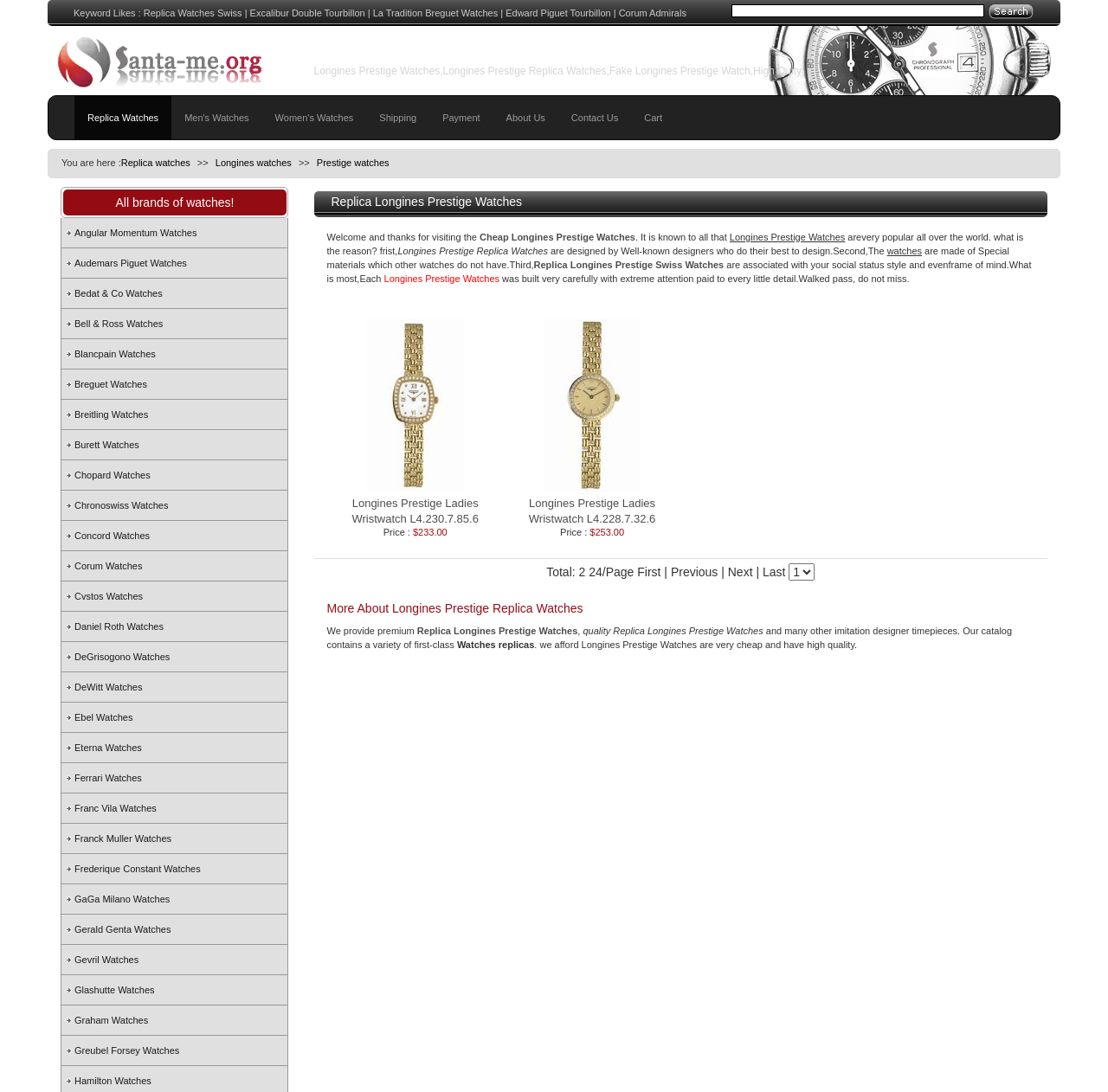Locate the bounding box coordinates of the area you need to click to fulfill this instruction: 'Search for Replica Watches Swiss'. The coordinates must be in the form of four float numbers ranging from 0 to 1: [left, top, right, bottom].

[0.129, 0.006, 0.218, 0.016]